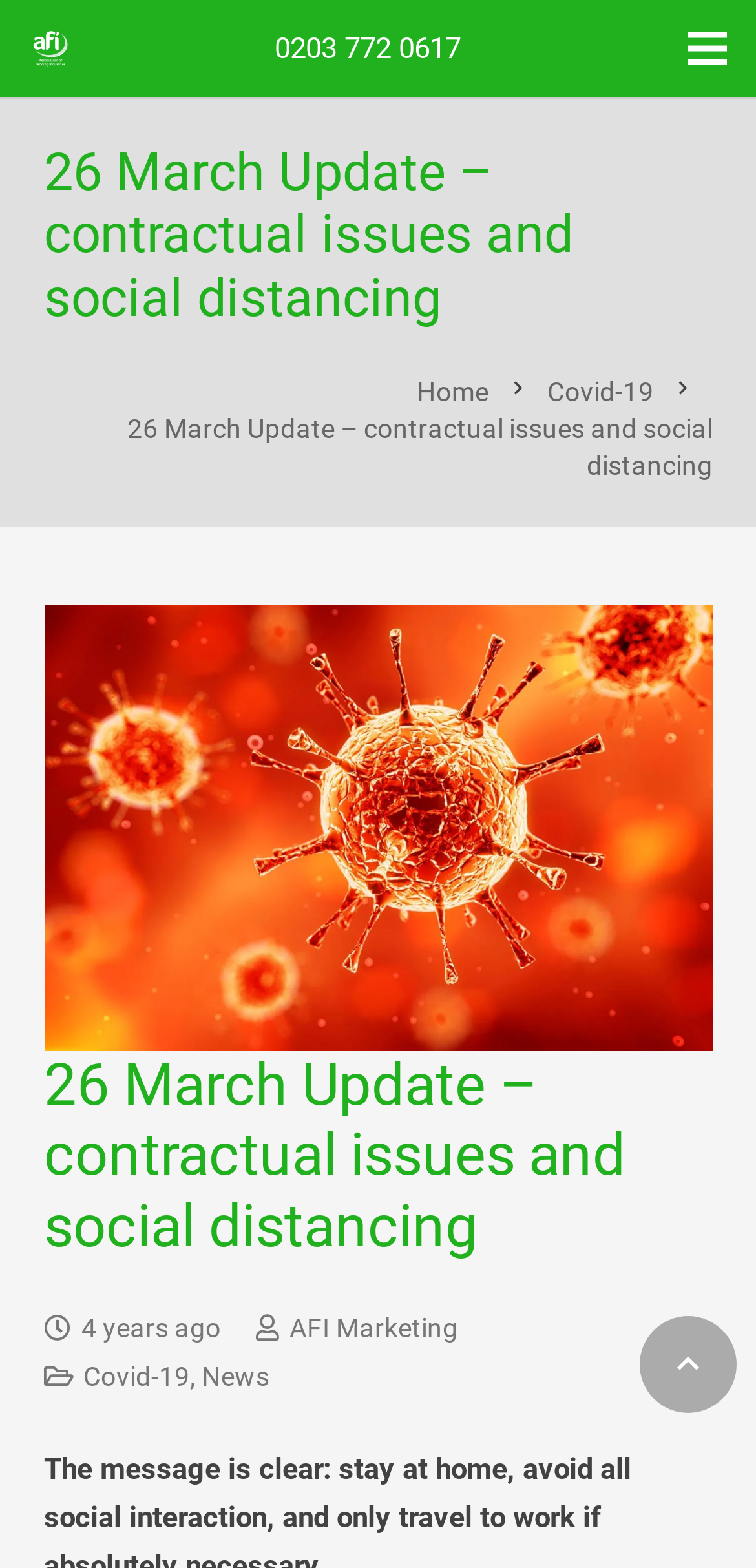Please mark the clickable region by giving the bounding box coordinates needed to complete this instruction: "Click the Back to top button".

[0.846, 0.839, 0.974, 0.901]